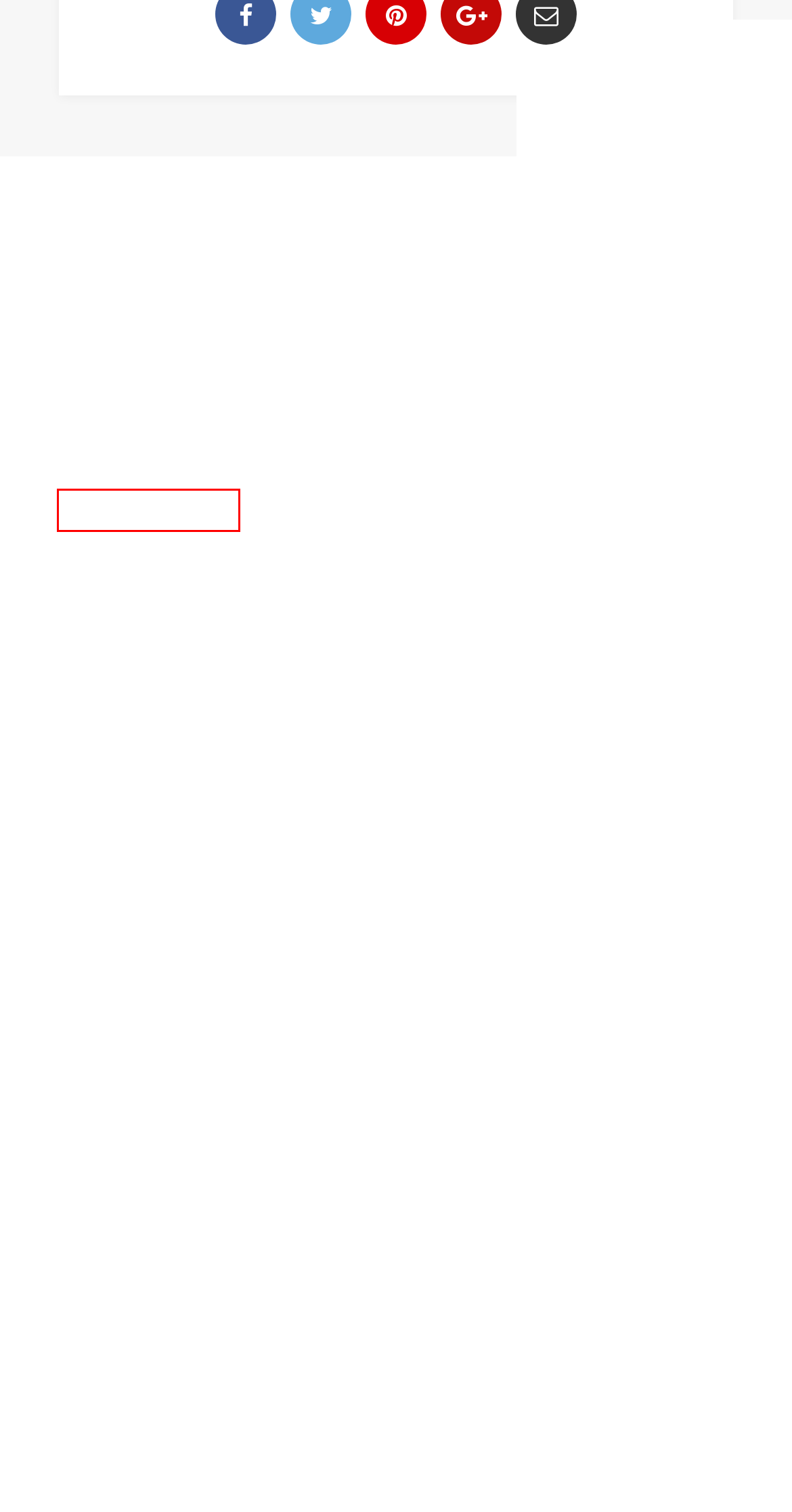Look at the screenshot of the webpage and find the element within the red bounding box. Choose the webpage description that best fits the new webpage that will appear after clicking the element. Here are the candidates:
A. Is Dropshipping Worth It Reddit 2024
B. SERVICES - Walmart Automation
C. Ecommerce Archives - Walmart Automation
D. Walmart Archives - Walmart Automation
E. Privacy Policy - Walmart Automation
F. Business Archives - Walmart Automation
G. Blog - Walmart Automation
H. Amazon Archives - Walmart Automation

E